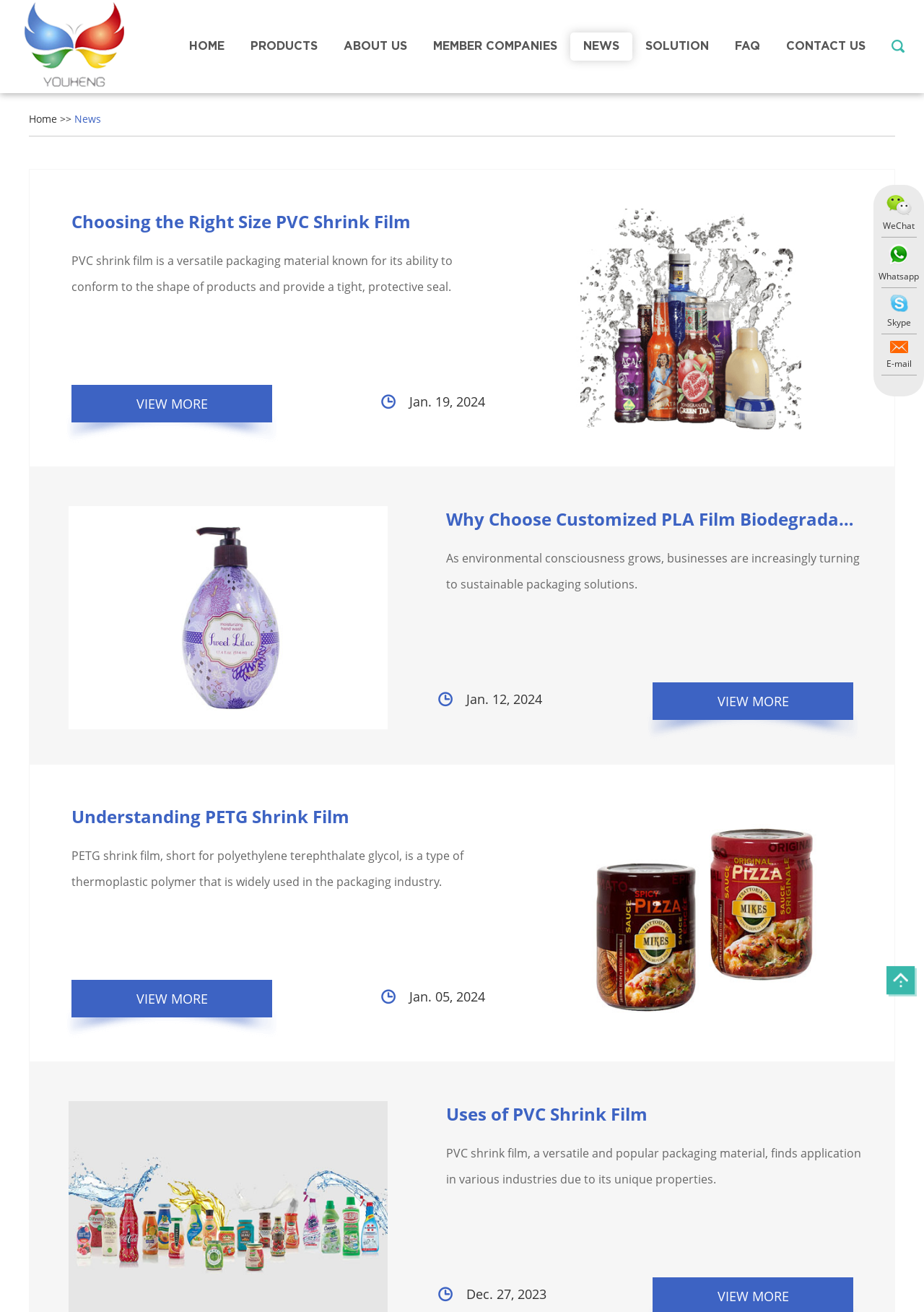Find the bounding box coordinates corresponding to the UI element with the description: "Home". The coordinates should be formatted as [left, top, right, bottom], with values as floats between 0 and 1.

[0.031, 0.085, 0.062, 0.096]